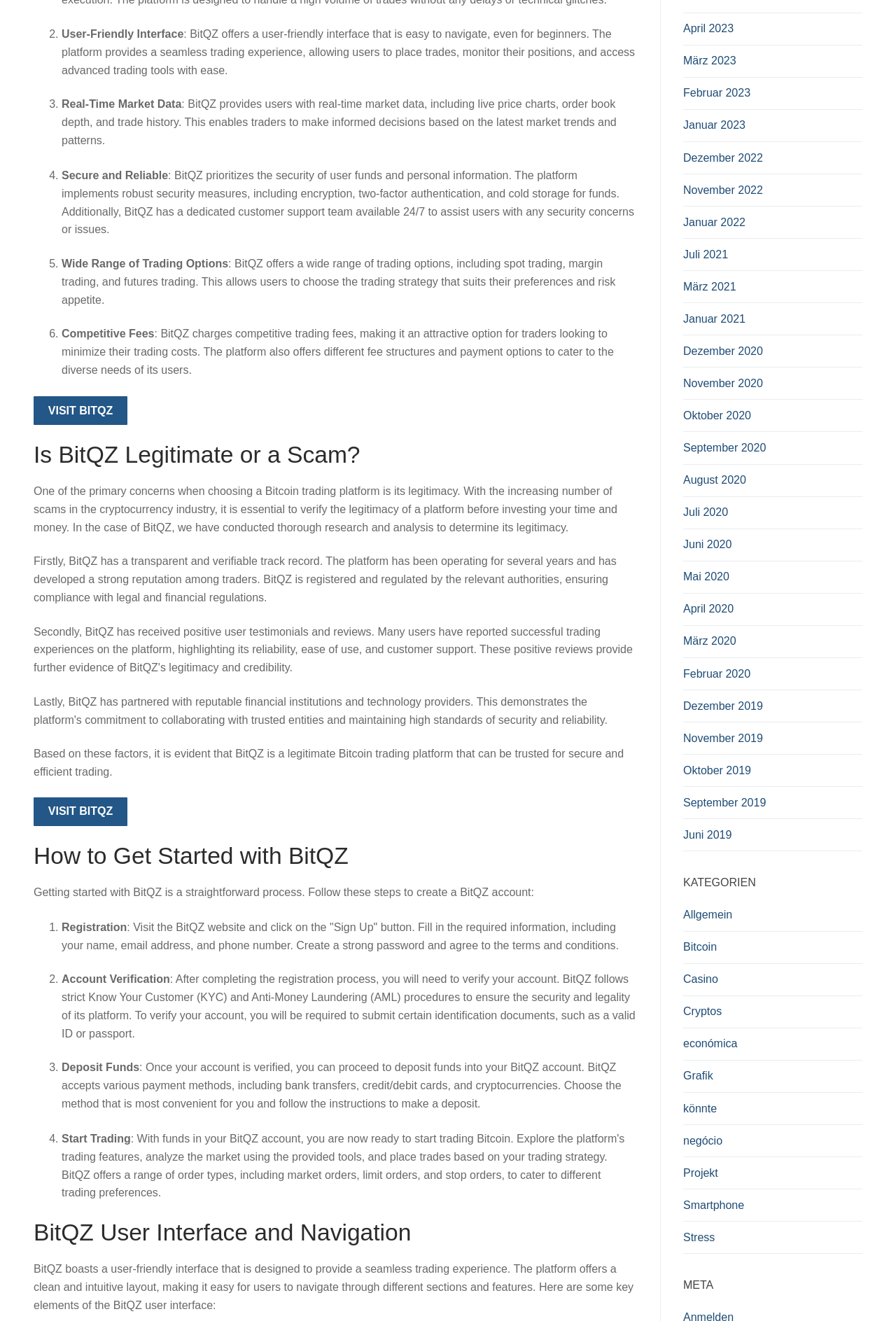Please identify the bounding box coordinates of the element's region that should be clicked to execute the following instruction: "Read 'Is BitQZ Legitimate or a Scam?'". The bounding box coordinates must be four float numbers between 0 and 1, i.e., [left, top, right, bottom].

[0.038, 0.334, 0.712, 0.356]